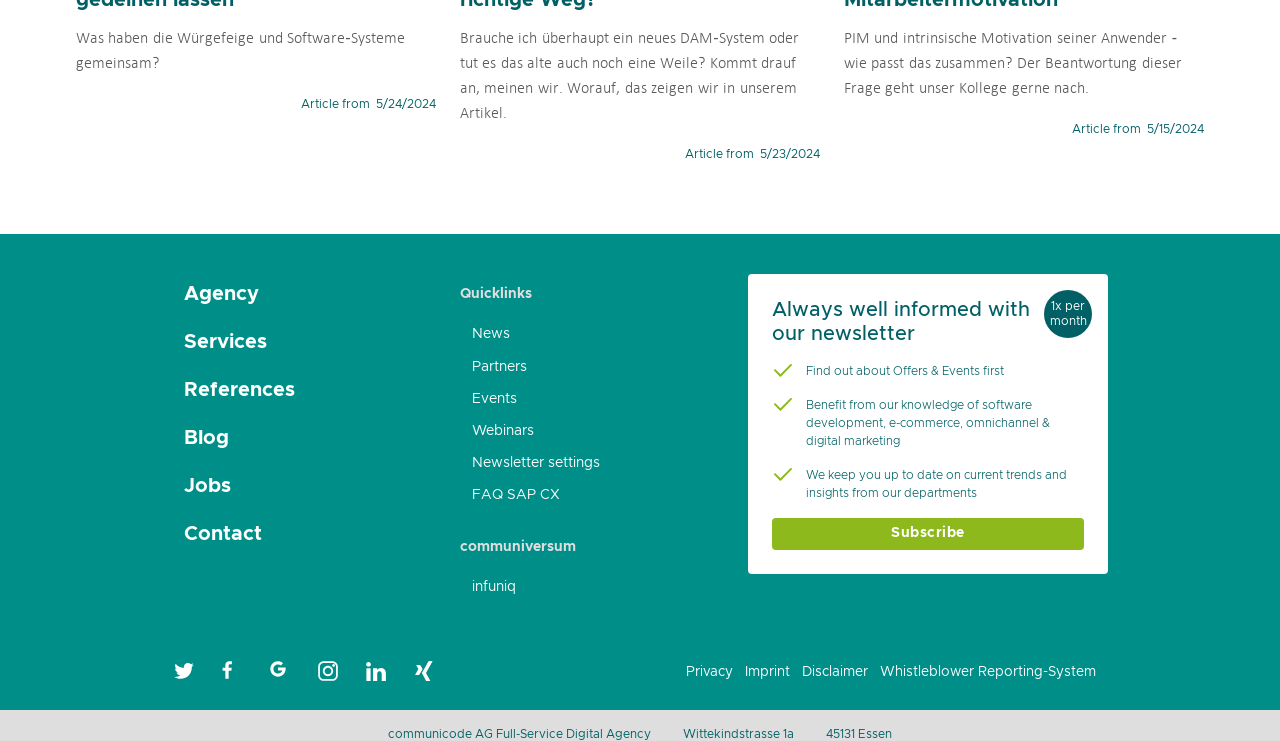Based on the element description FAQ SAP CX, identify the bounding box of the UI element in the given webpage screenshot. The coordinates should be in the format (top-left x, top-left y, bottom-right x, bottom-right y) and must be between 0 and 1.

[0.359, 0.646, 0.566, 0.69]